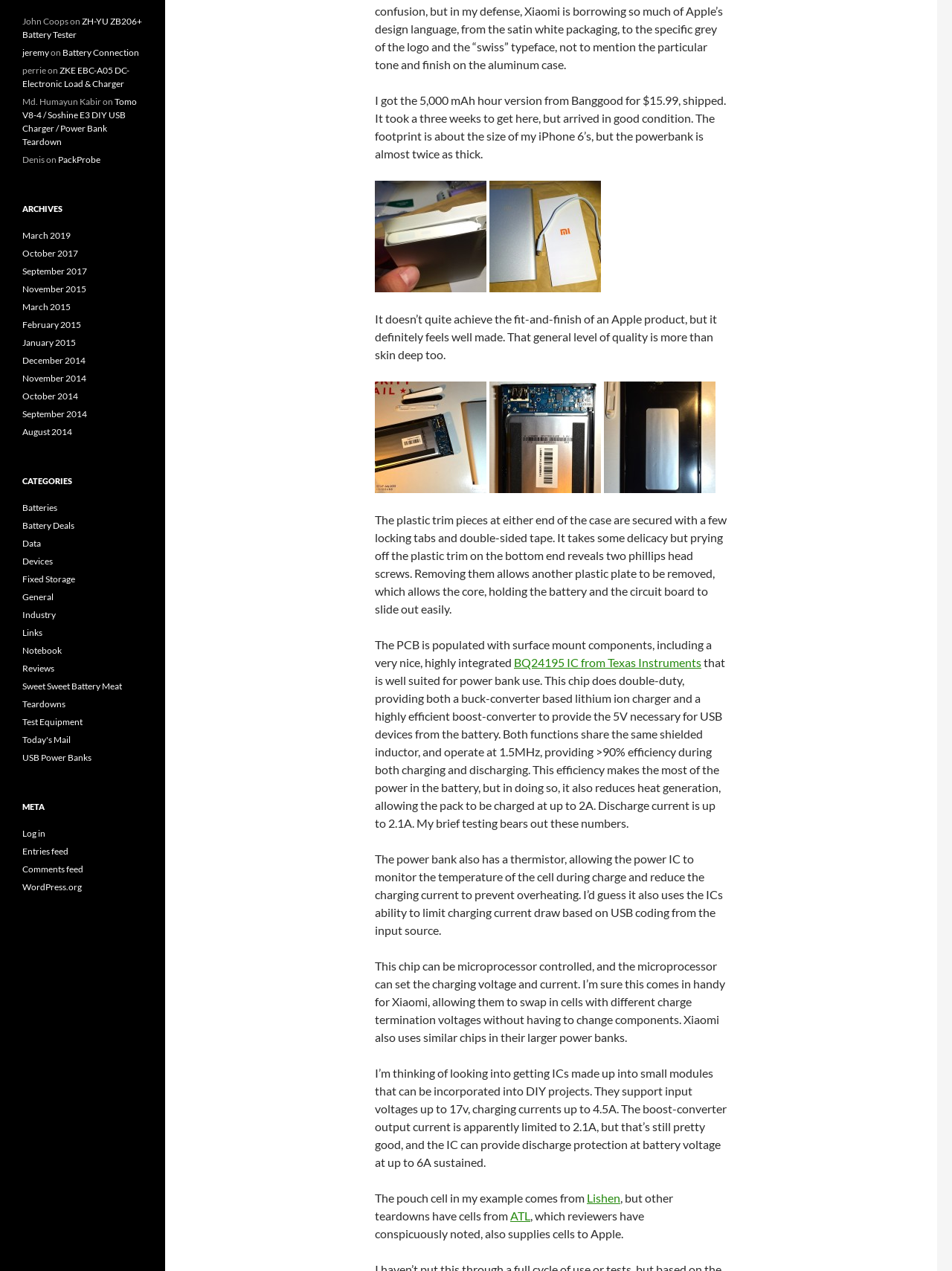Identify the coordinates of the bounding box for the element described below: "Teardowns". Return the coordinates as four float numbers between 0 and 1: [left, top, right, bottom].

[0.023, 0.549, 0.069, 0.558]